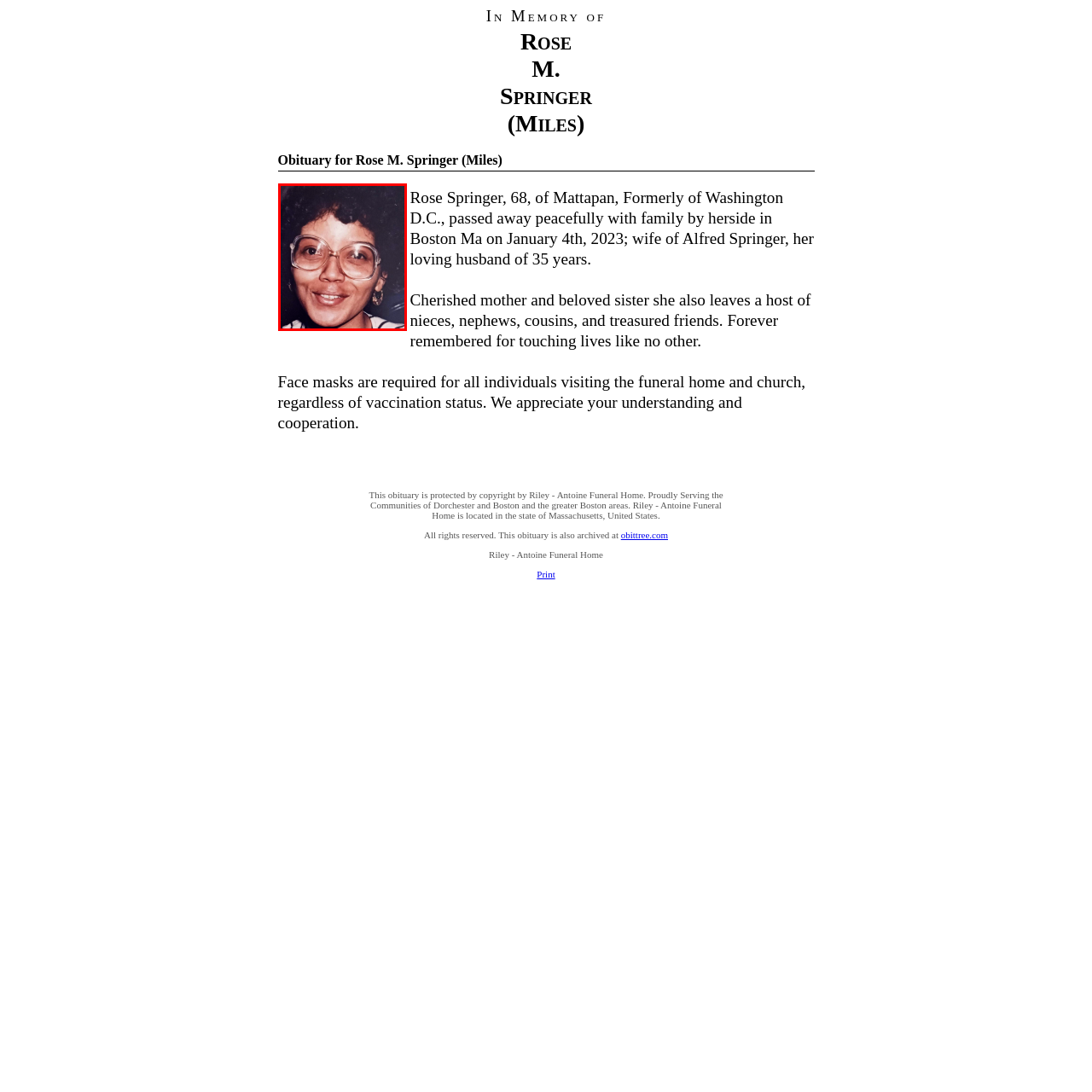Elaborate on the scene depicted inside the red bounding box.

This image features a warm and inviting portrait of Rose M. Springer, who is remembered in the accompanying obituary. With a cheerful expression, she wears large, round glasses and her curly hair frames her face beautifully. Rose's smile reflects her kind nature, capturing the essence of a cherished individual. The obituary notes her passing at the age of 68, highlighting her role as a beloved mother, sister, and friend. She is celebrated for the profound impact she had on the lives of those around her, leaving behind a legacy of love and cherished memories.